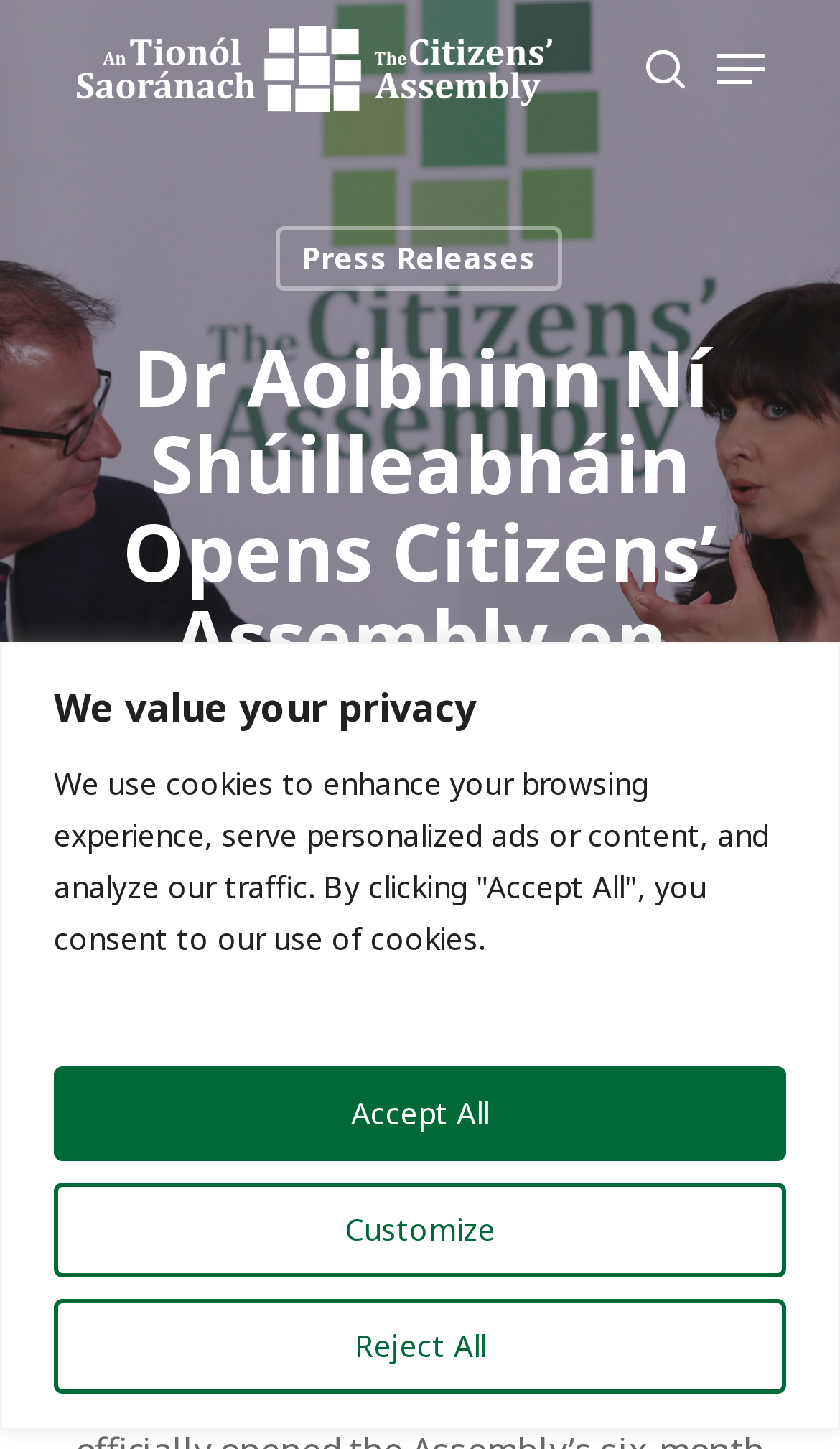What is the name of the chair of the Citizens' Assembly?
Based on the image, answer the question with as much detail as possible.

I found the name of the chair by looking at the heading element that says 'Dr Aoibhinn Ní Shúilleabháin Opens Citizens’ Assembly on Biodiversity Loss in Dublin Castle' which is located at the top of the page.